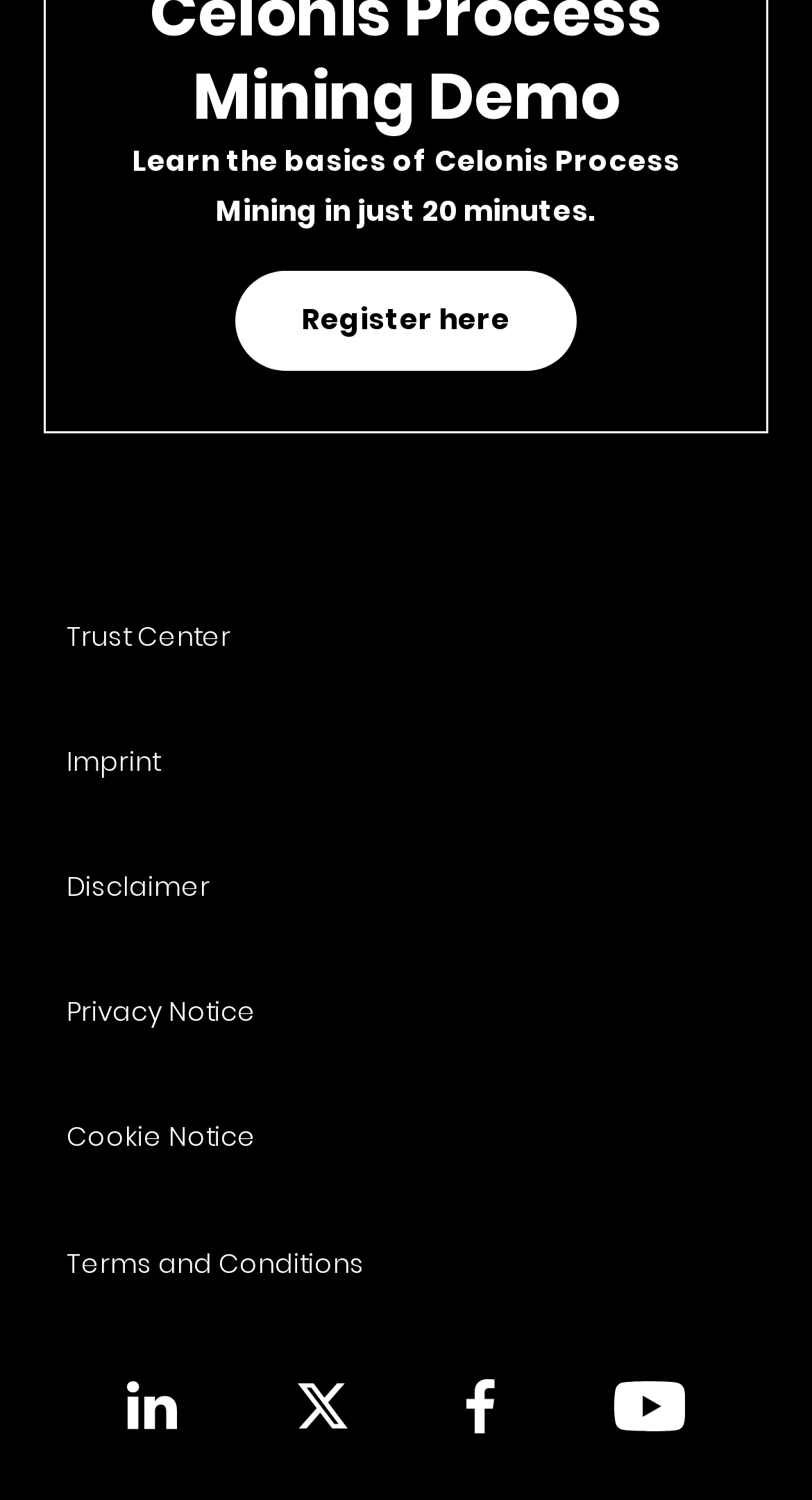Provide a thorough and detailed response to the question by examining the image: 
How many social media links are available?

There are four social media links available on this webpage, which can be identified by the links with the text 'social-media-linkedin', 'social-media-twitter', 'social-media-facebook', and 'social-media-you-tube'.